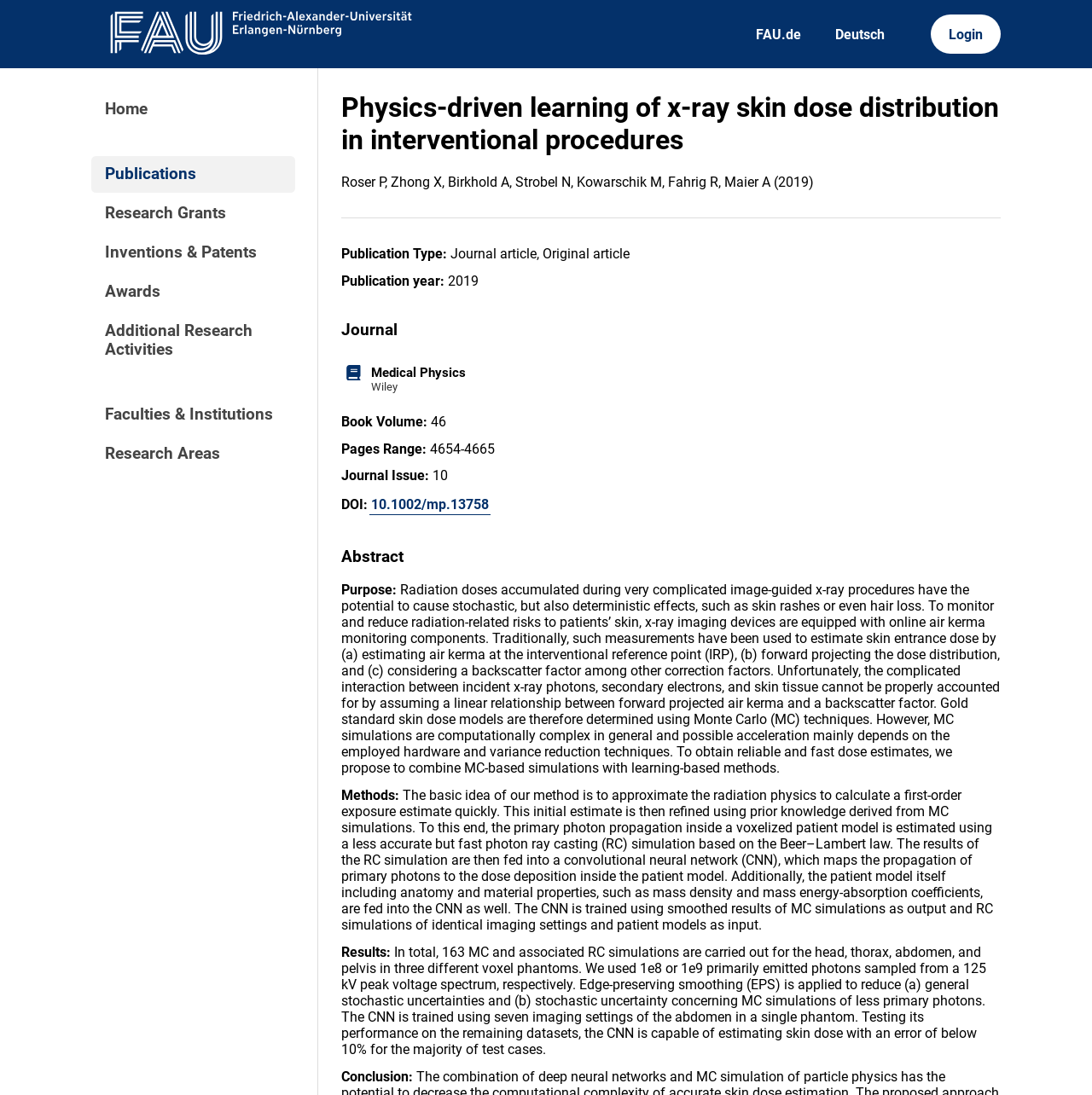Please use the details from the image to answer the following question comprehensively:
What is the error rate of the CNN in estimating skin dose?

I found the answer by reading the 'Results:' section of the article, which states that 'the CNN is capable of estimating skin dose with an error of below 10% for the majority of test cases'.